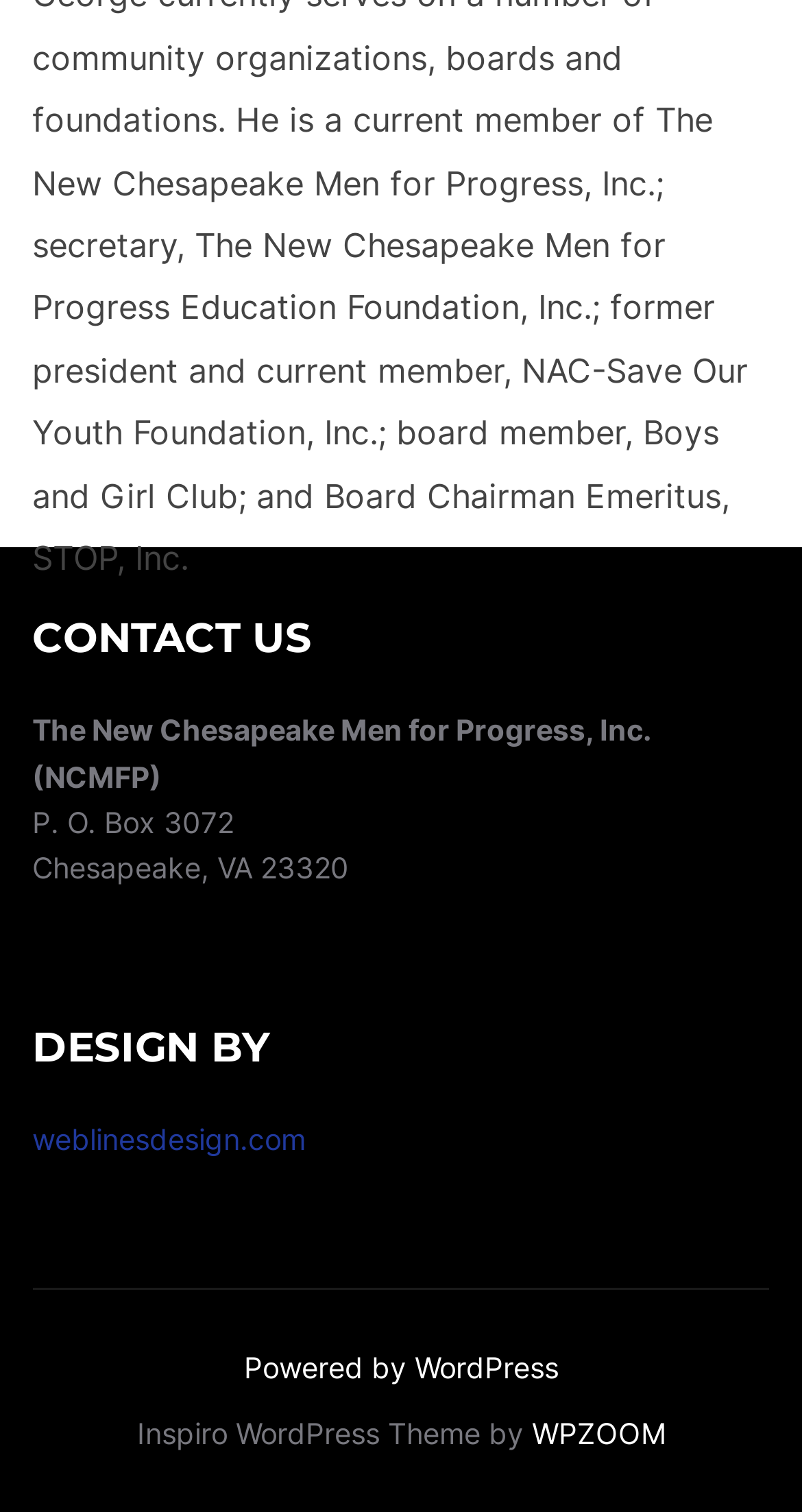What is the name of the WordPress theme used?
Please use the image to provide an in-depth answer to the question.

I found the WordPress theme name by looking at the footer section of the webpage, where it is written as 'Inspiro WordPress Theme by WPZOOM'.